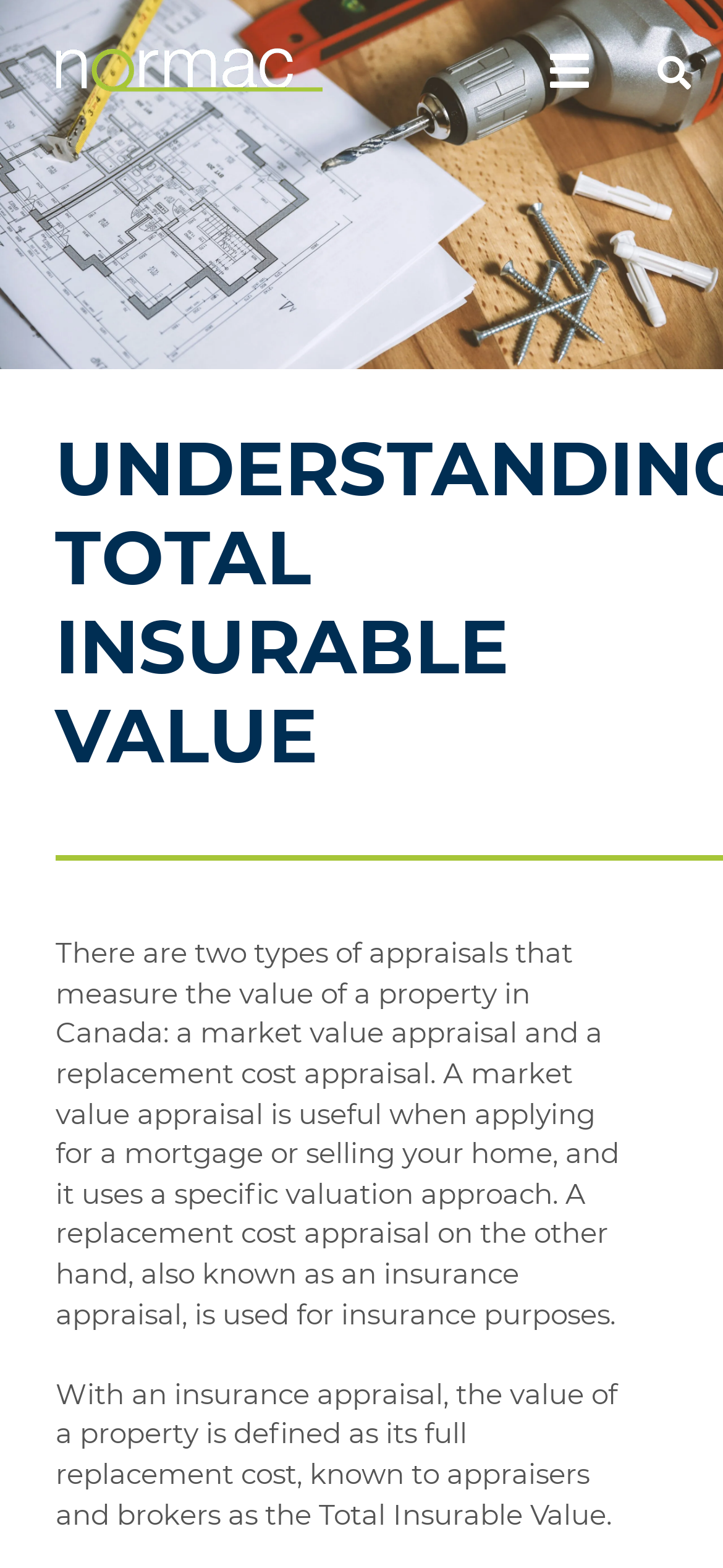Predict the bounding box coordinates for the UI element described as: "Search". The coordinates should be four float numbers between 0 and 1, presented as [left, top, right, bottom].

[0.89, 0.026, 0.974, 0.065]